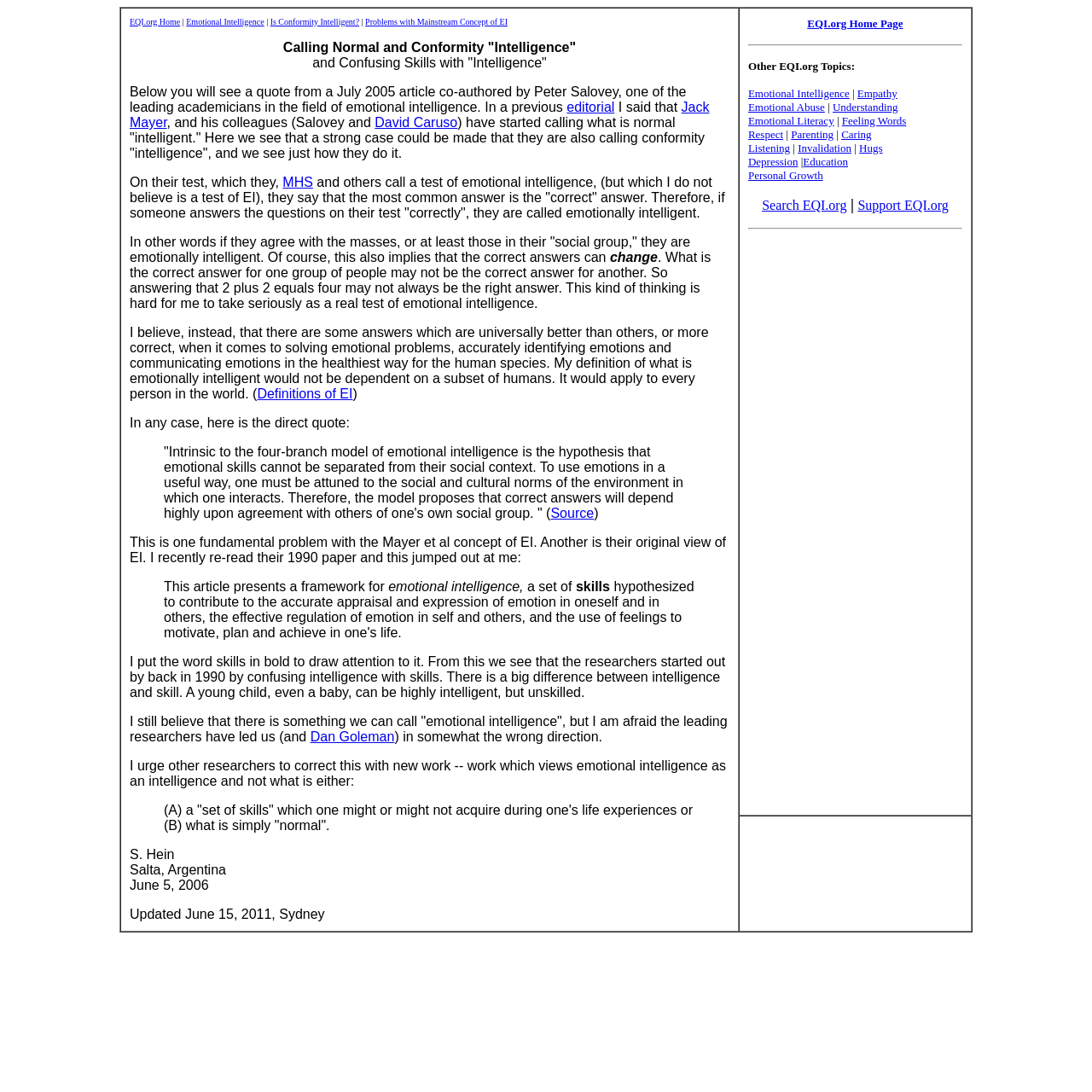Please locate the bounding box coordinates of the region I need to click to follow this instruction: "go to the Empathy page".

[0.785, 0.078, 0.822, 0.091]